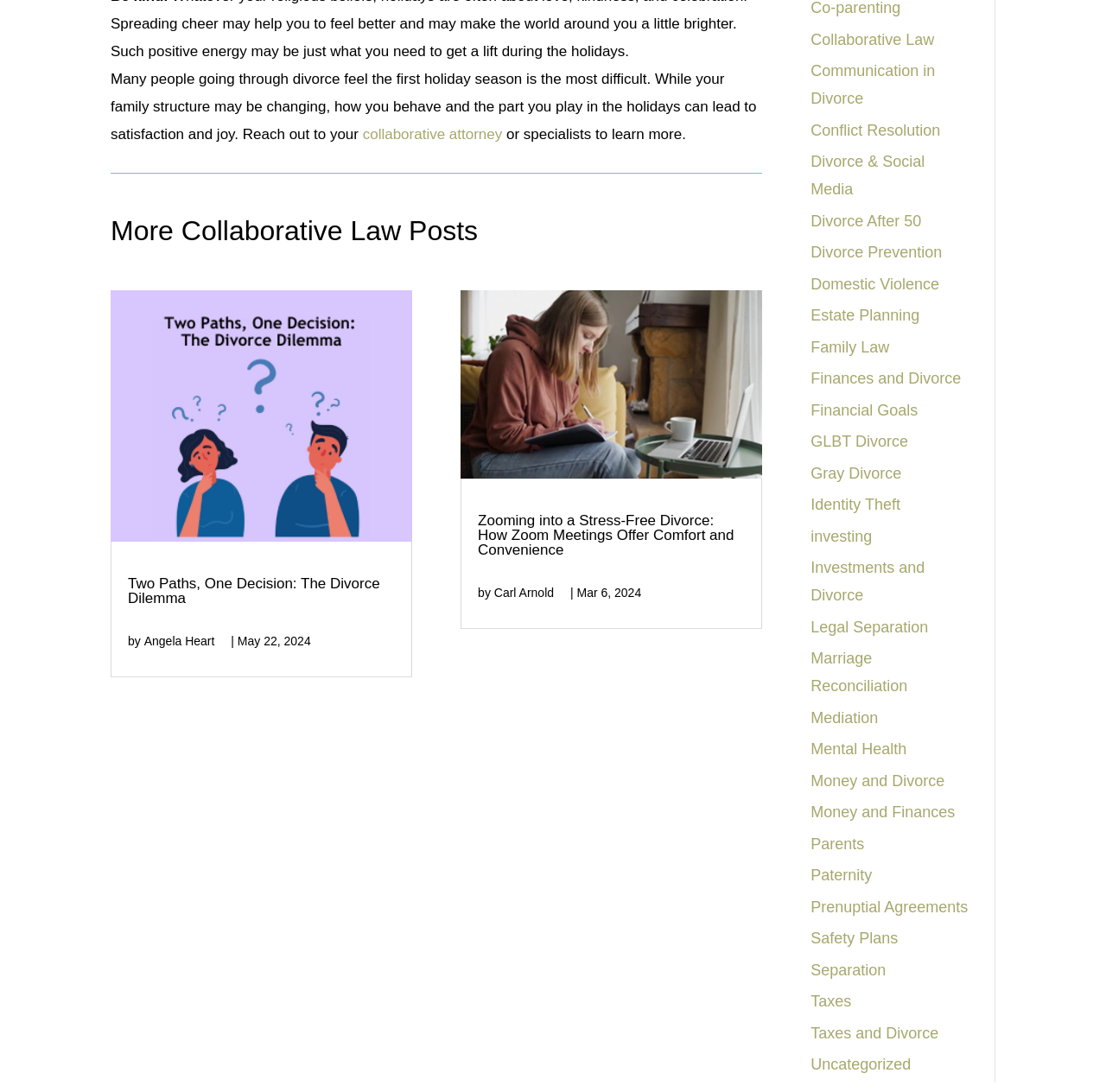Can you identify the bounding box coordinates of the clickable region needed to carry out this instruction: 'read the article 'Two Paths, One Decision: The Divorce Dilemma''? The coordinates should be four float numbers within the range of 0 to 1, stated as [left, top, right, bottom].

[0.1, 0.266, 0.372, 0.62]